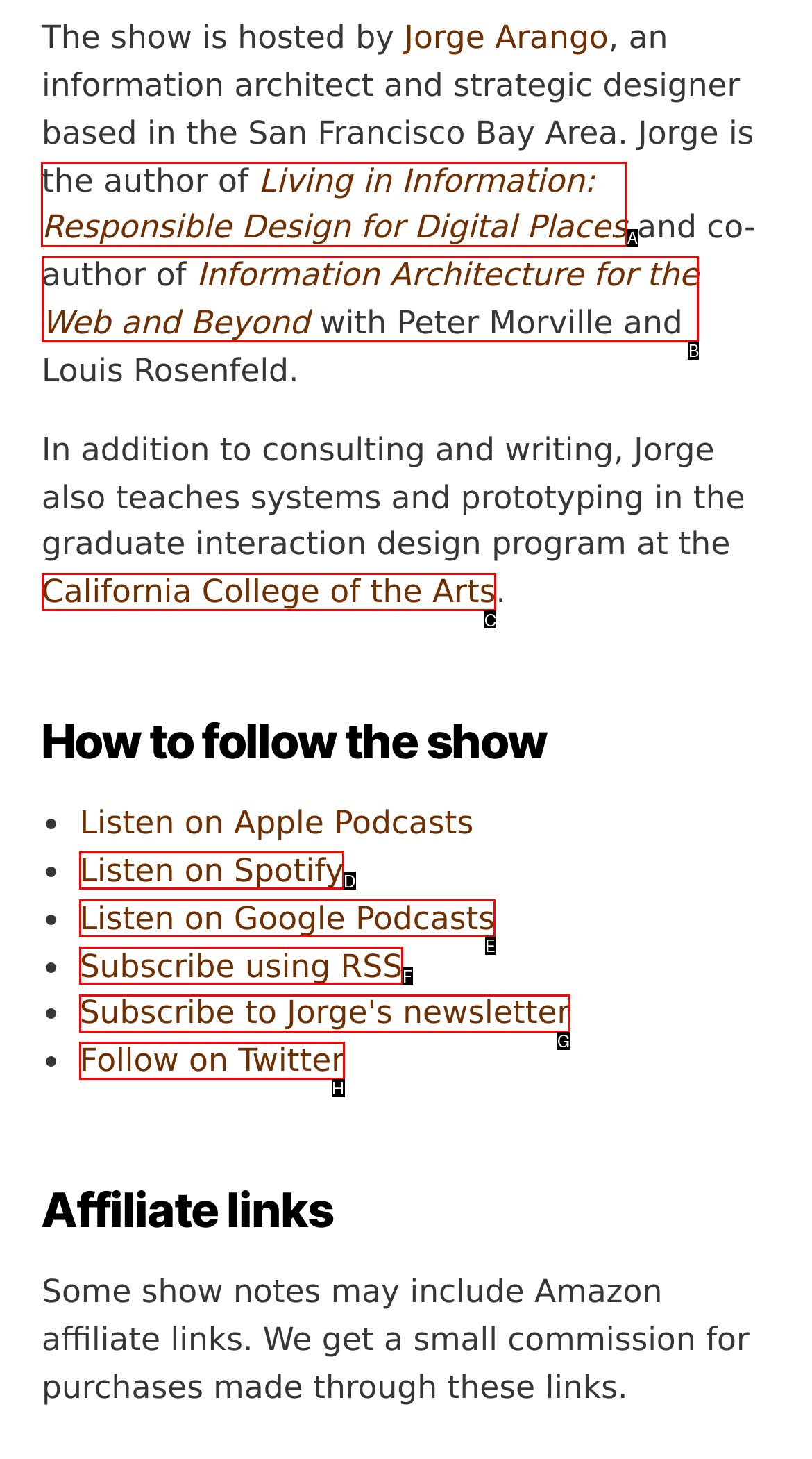Determine the right option to click to perform this task: Read Living in Information: Responsible Design for Digital Places
Answer with the correct letter from the given choices directly.

A